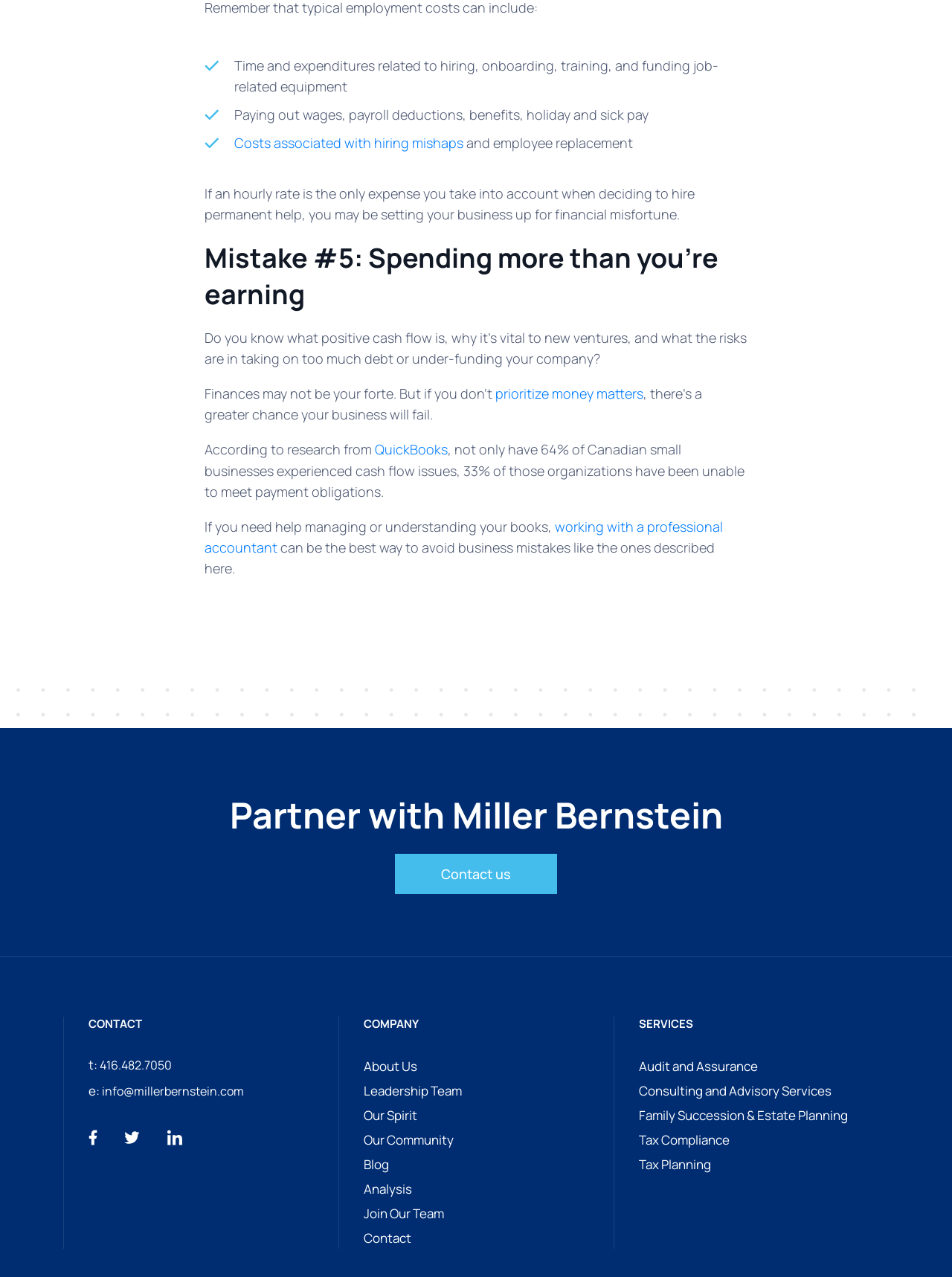Indicate the bounding box coordinates of the element that needs to be clicked to satisfy the following instruction: "Visit the QuickBooks website". The coordinates should be four float numbers between 0 and 1, i.e., [left, top, right, bottom].

[0.394, 0.345, 0.47, 0.359]